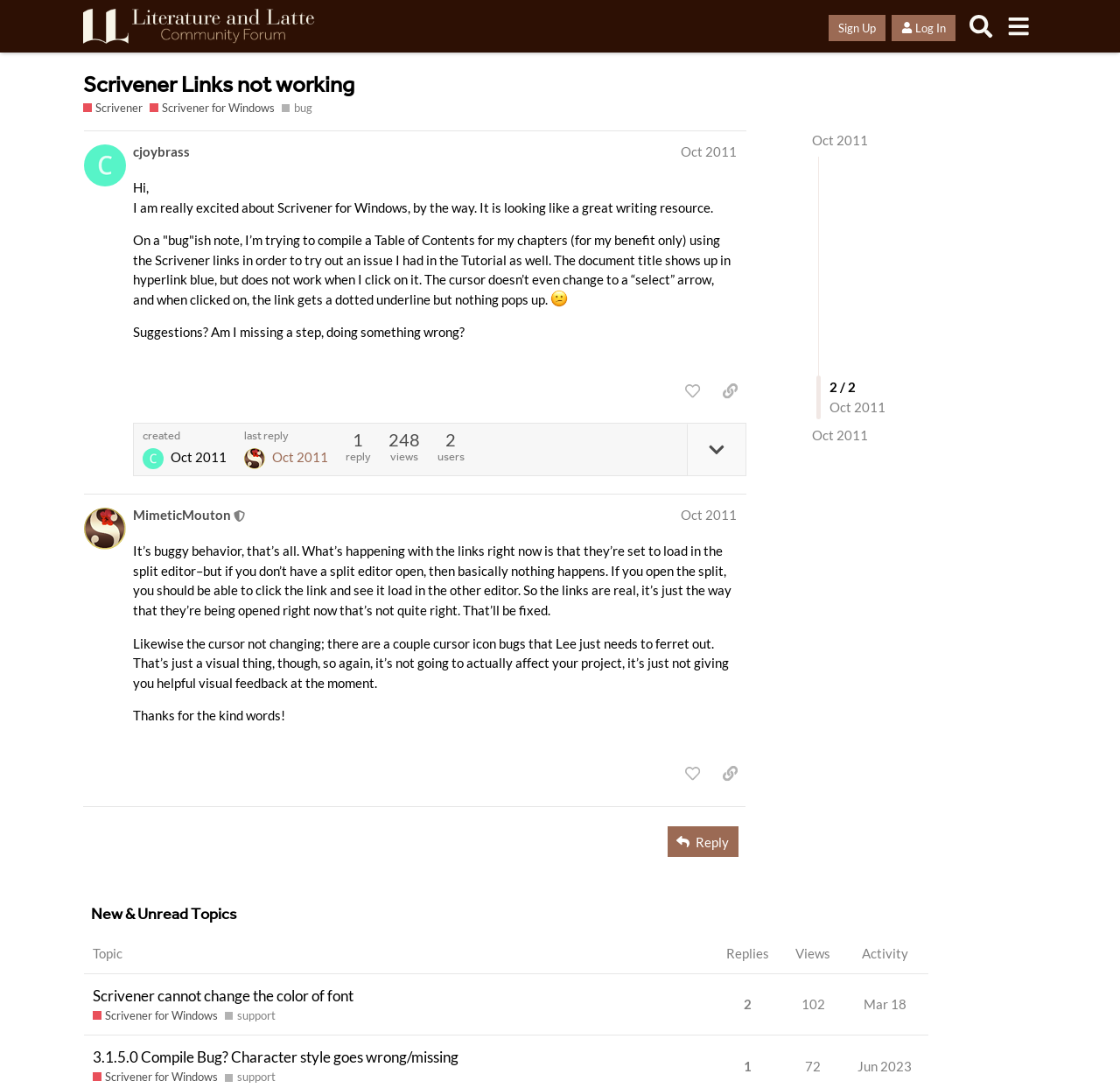What is the title of the topic?
Please answer the question as detailed as possible based on the image.

I found the title of the topic by looking at the heading element that contains the text 'Scrivener Links not working', which is located at the top of the webpage.